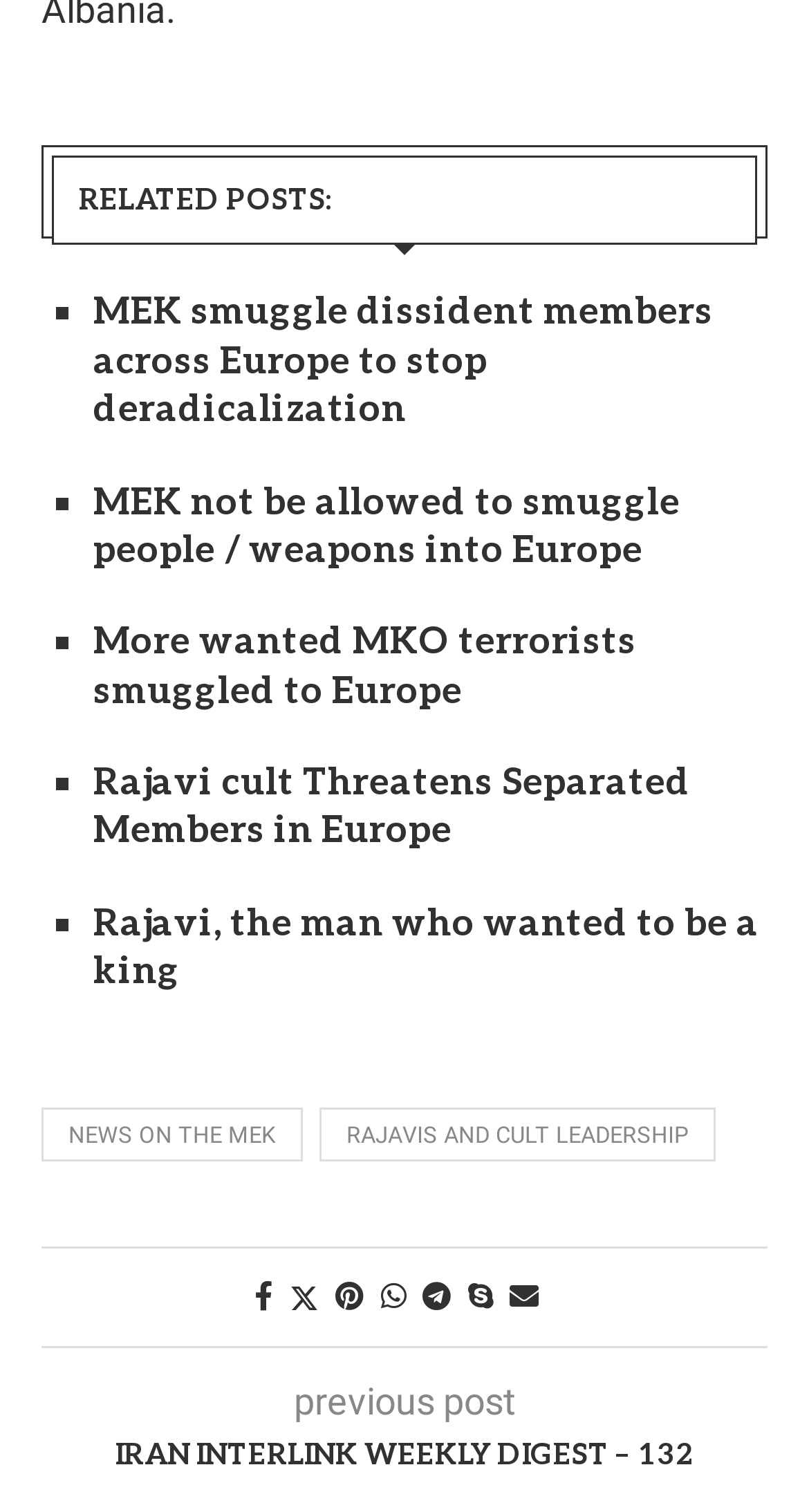Identify the bounding box coordinates of the section that should be clicked to achieve the task described: "Click on 'previous post'".

[0.363, 0.912, 0.637, 0.941]